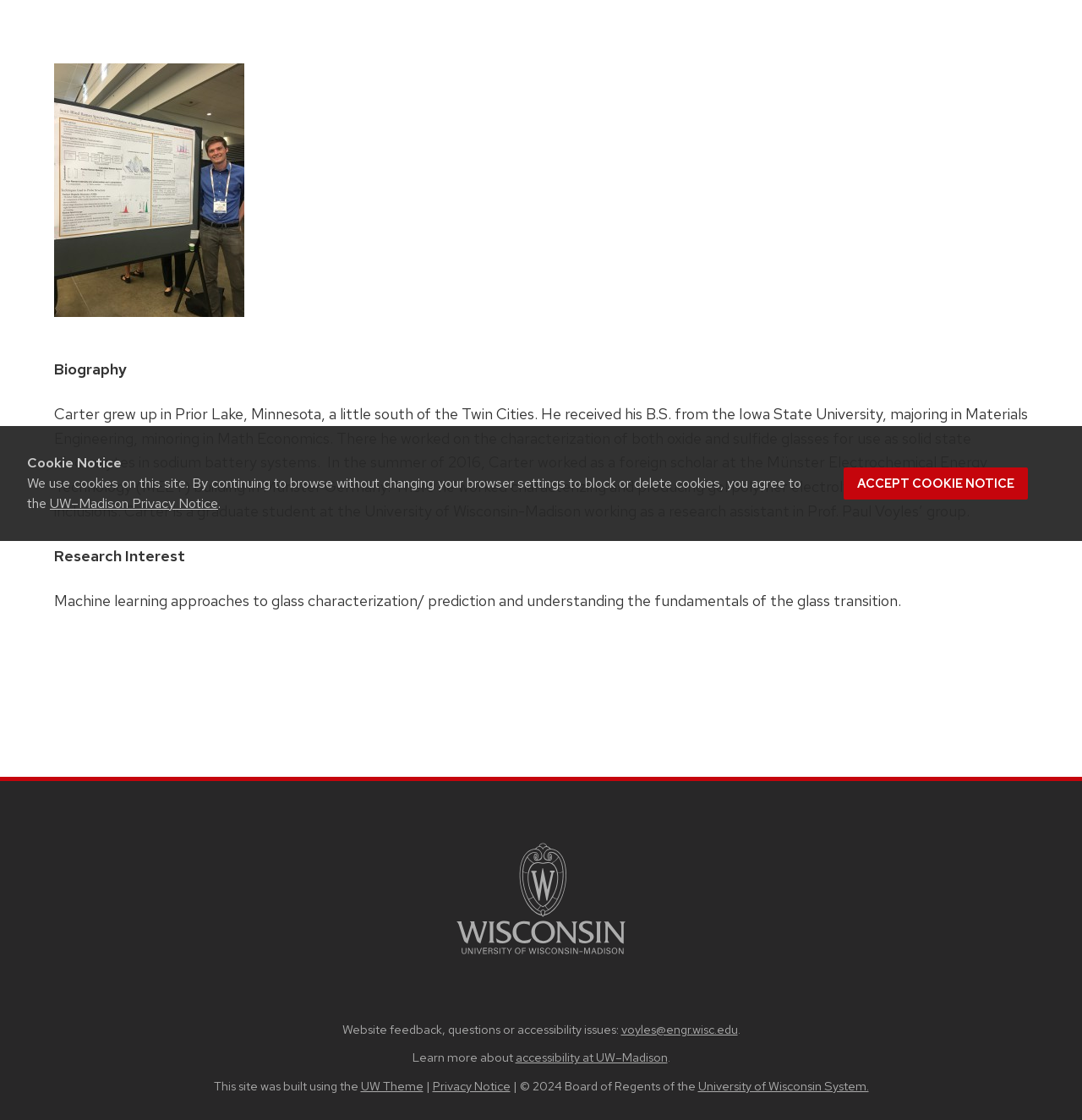Given the element description, predict the bounding box coordinates in the format (top-left x, top-left y, bottom-right x, bottom-right y), using floating point numbers between 0 and 1: University of Wisconsin System.

[0.645, 0.962, 0.803, 0.976]